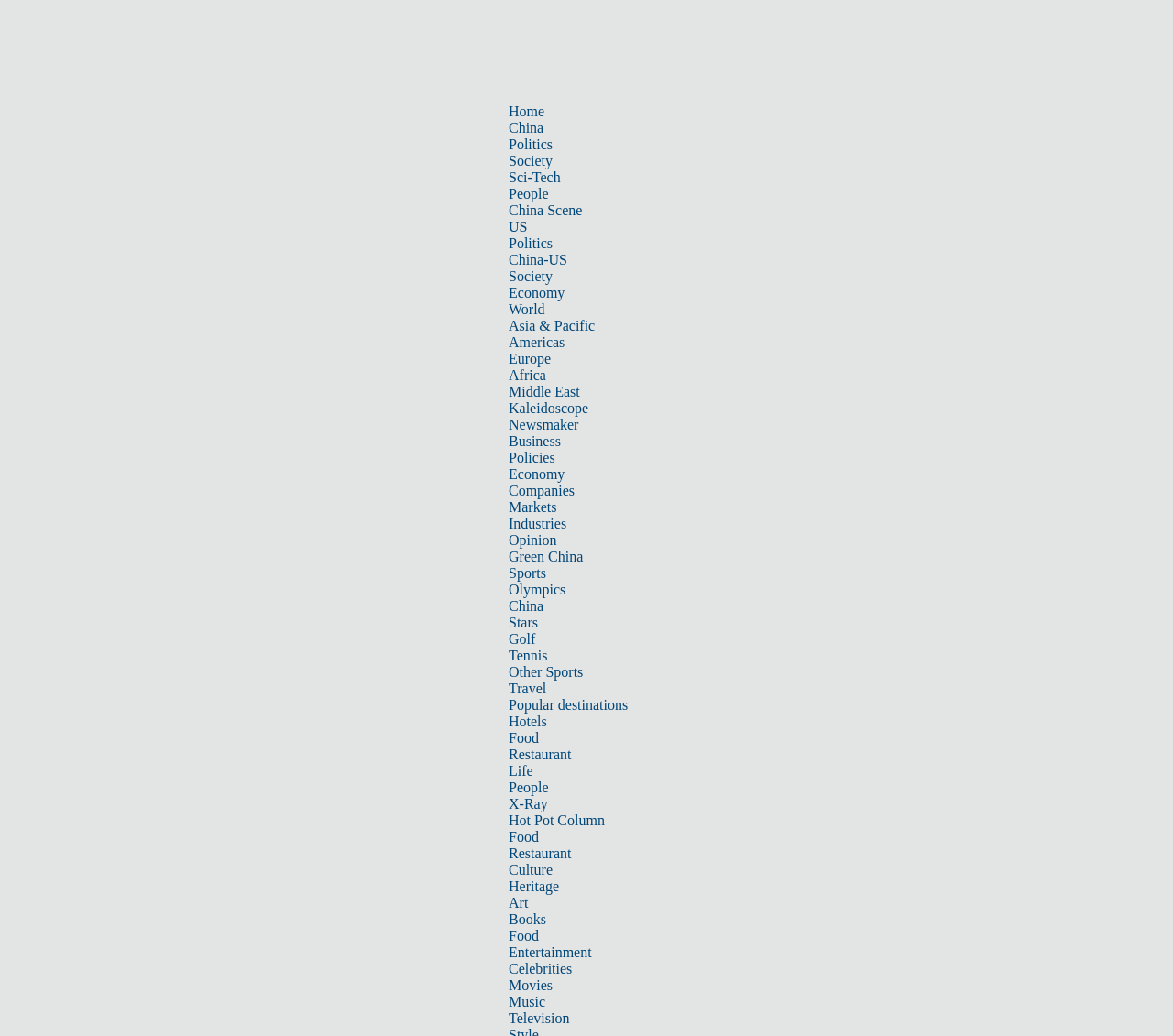Please identify the bounding box coordinates of the element I should click to complete this instruction: 'Click on the 'Society' link'. The coordinates should be given as four float numbers between 0 and 1, like this: [left, top, right, bottom].

[0.434, 0.148, 0.471, 0.163]